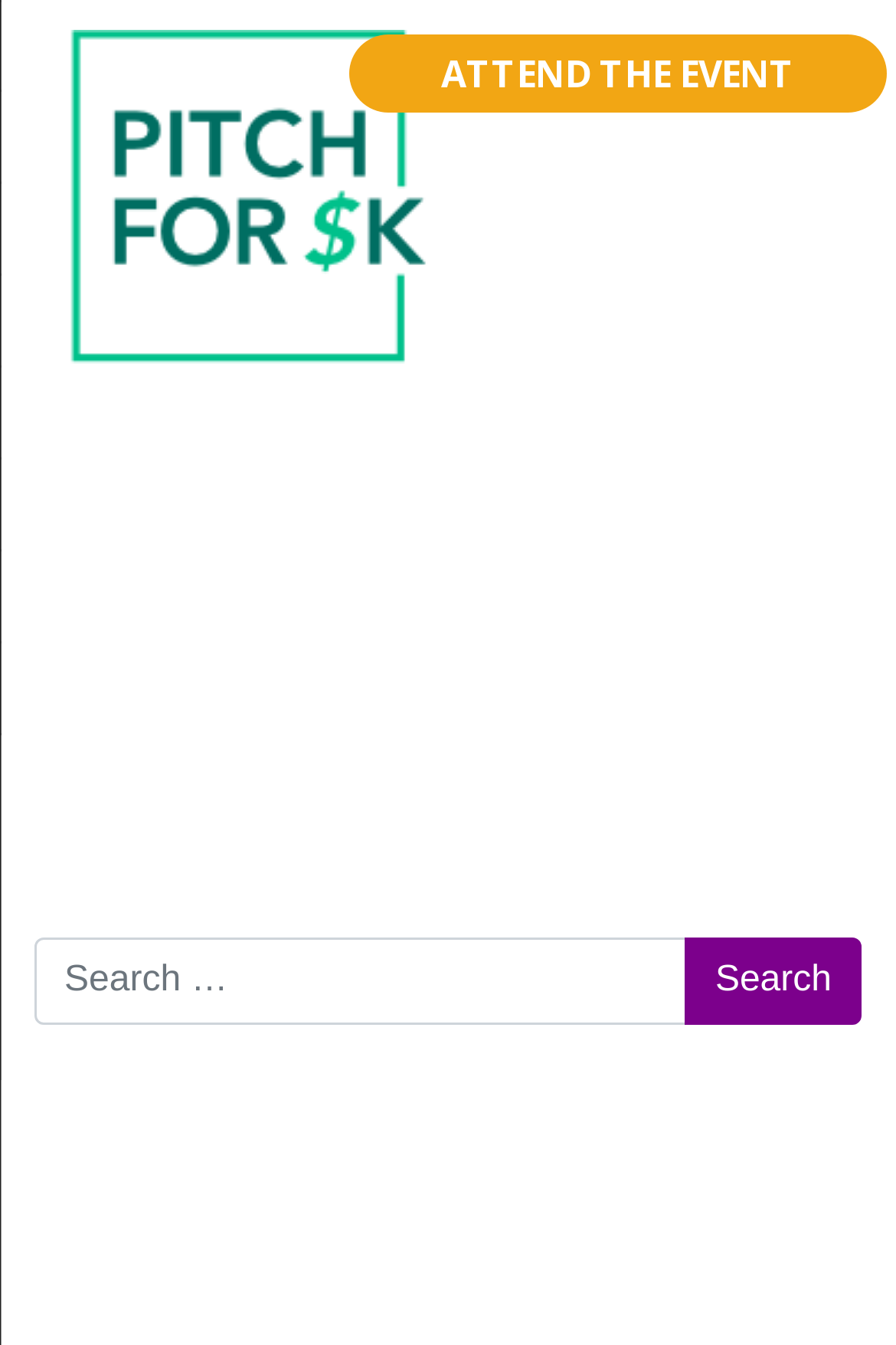What is the name of the event mentioned on the page?
Provide a detailed and extensive answer to the question.

There is a link 'ATTEND THE EVENT' on the page, but the name of the event is not specified.